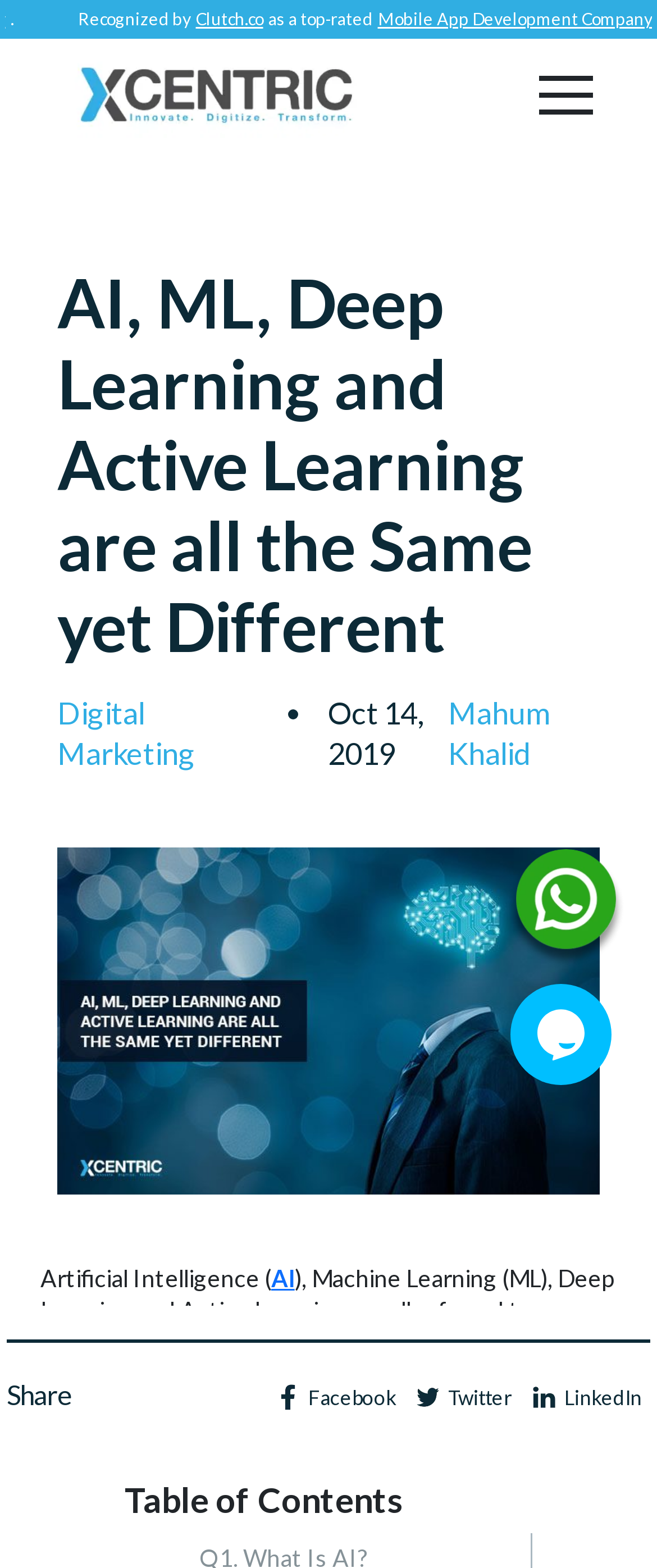Generate a comprehensive description of the webpage.

This webpage appears to be a blog post or article about artificial intelligence, machine learning, and deep learning. At the top, there is a logo on the left side, accompanied by a button and a link to a mobile app development company. On the right side, there is a static text "Recognized by" and a button that is not expanded.

Below the top section, there is a table of contents heading, followed by a main heading that discusses the differences between AI, ML, deep learning, and active learning. The article then dives into the details, with a static text "Digital Marketing" and a list marker "•" on the left side, accompanied by a date "Oct 14, 2019" and the author's name "Mahum Khalid" on the right side.

There is a large image below, taking up most of the width of the page, which appears to be an introductory image for the blog post. The main content of the article starts below the image, with a static text that introduces the topic of artificial intelligence, machine learning, deep learning, and active learning.

On the right side, there is a section with a heading "Share" and three social media links with images, allowing users to share the article on Facebook, Twitter, and LinkedIn. At the bottom right corner, there is an iframe containing a chat widget.

Overall, the webpage is focused on presenting an article about AI, ML, deep learning, and active learning, with a clean and organized layout that makes it easy to read and navigate.